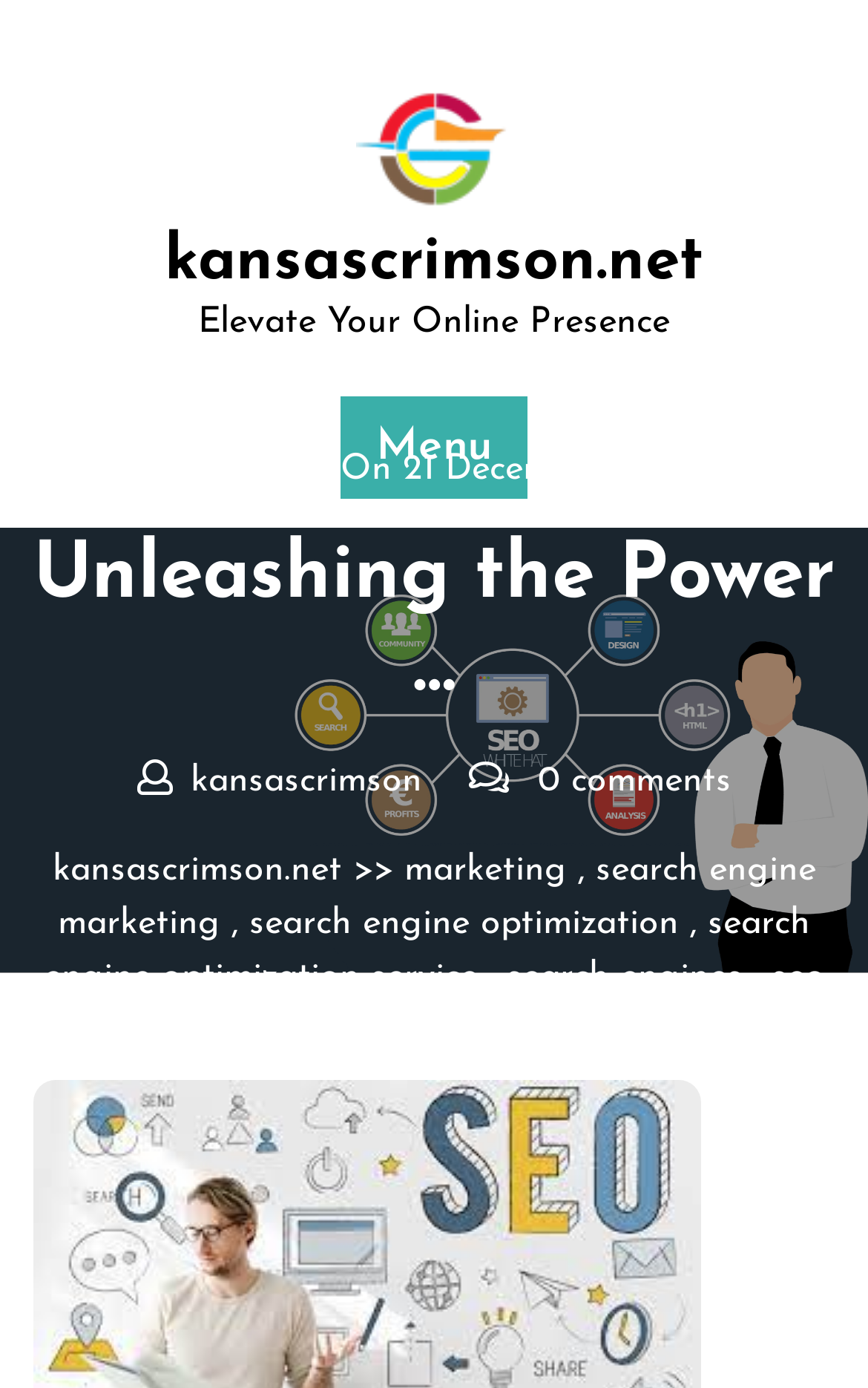Elaborate on the information and visuals displayed on the webpage.

The webpage is about search engine optimization consulting, with a focus on elevating one's online presence. At the top, there is a logo of "kansascrimson.net" with a link to the website, accompanied by an image of the same logo. Below the logo, there is a link to the website again, taking up a significant portion of the width.

The main heading "Unleashing the Power of Search Engine Optimization Consulting: Elevating Your Online Success" is prominently displayed, spanning almost the entire width of the page. 

Underneath the heading, there is a button, followed by a text "Posted On 21 December 2023". To the right of the button, there is a text "kansascrimson" and below it, a text "0 comments".

On the lower half of the page, there are several links and texts related to search engine marketing, optimization, and services. These links are arranged horizontally, with commas separating them. The links include "marketing", "search engine marketing", "search engine optimization", "search engine optimization service", "search engines", and "seo". 

At the bottom, there is a text ">> Unleashing the Power …" which appears to be a continuation of the main heading.